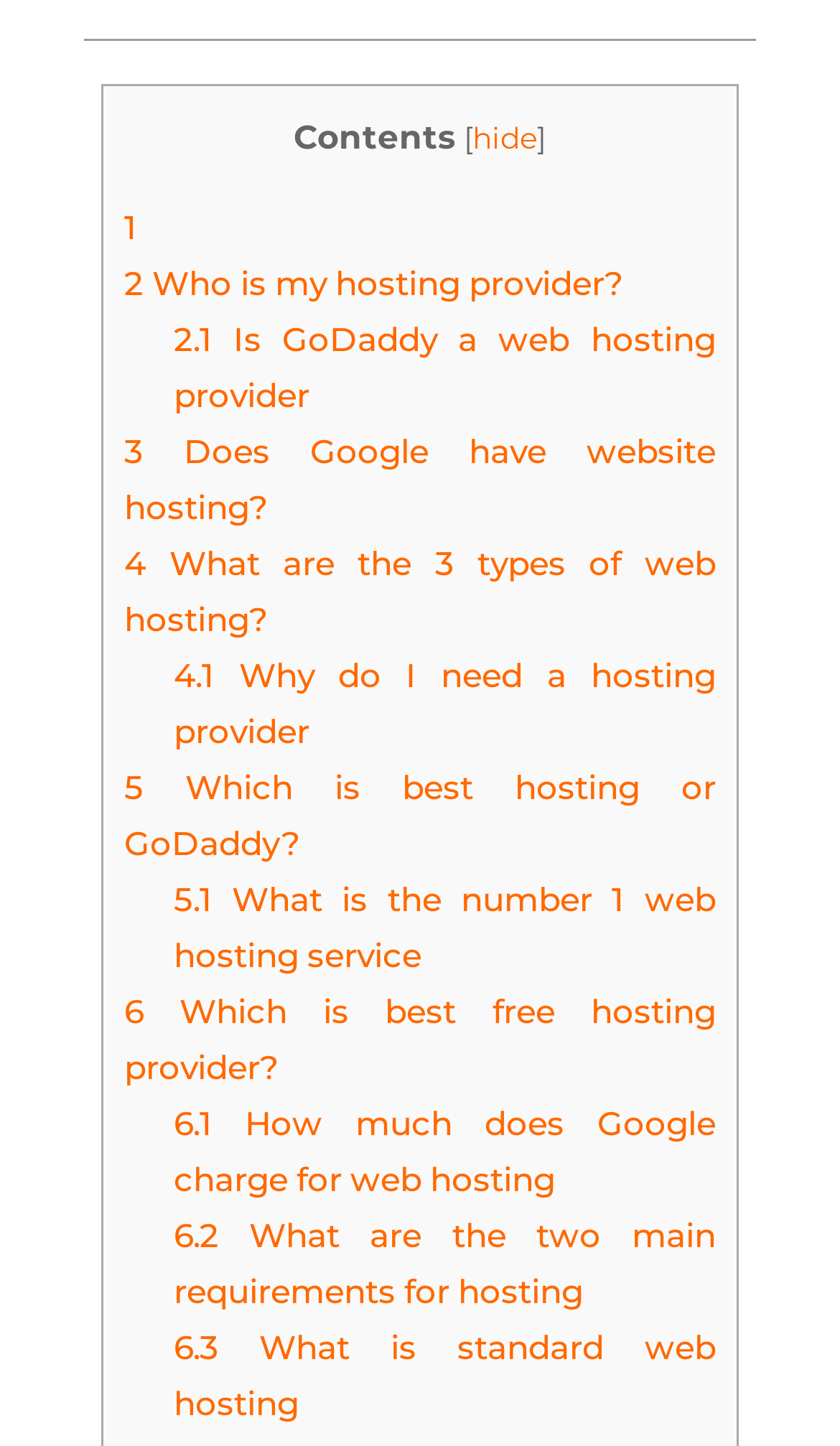Show the bounding box coordinates of the element that should be clicked to complete the task: "Click on 'hide'".

[0.563, 0.083, 0.64, 0.107]